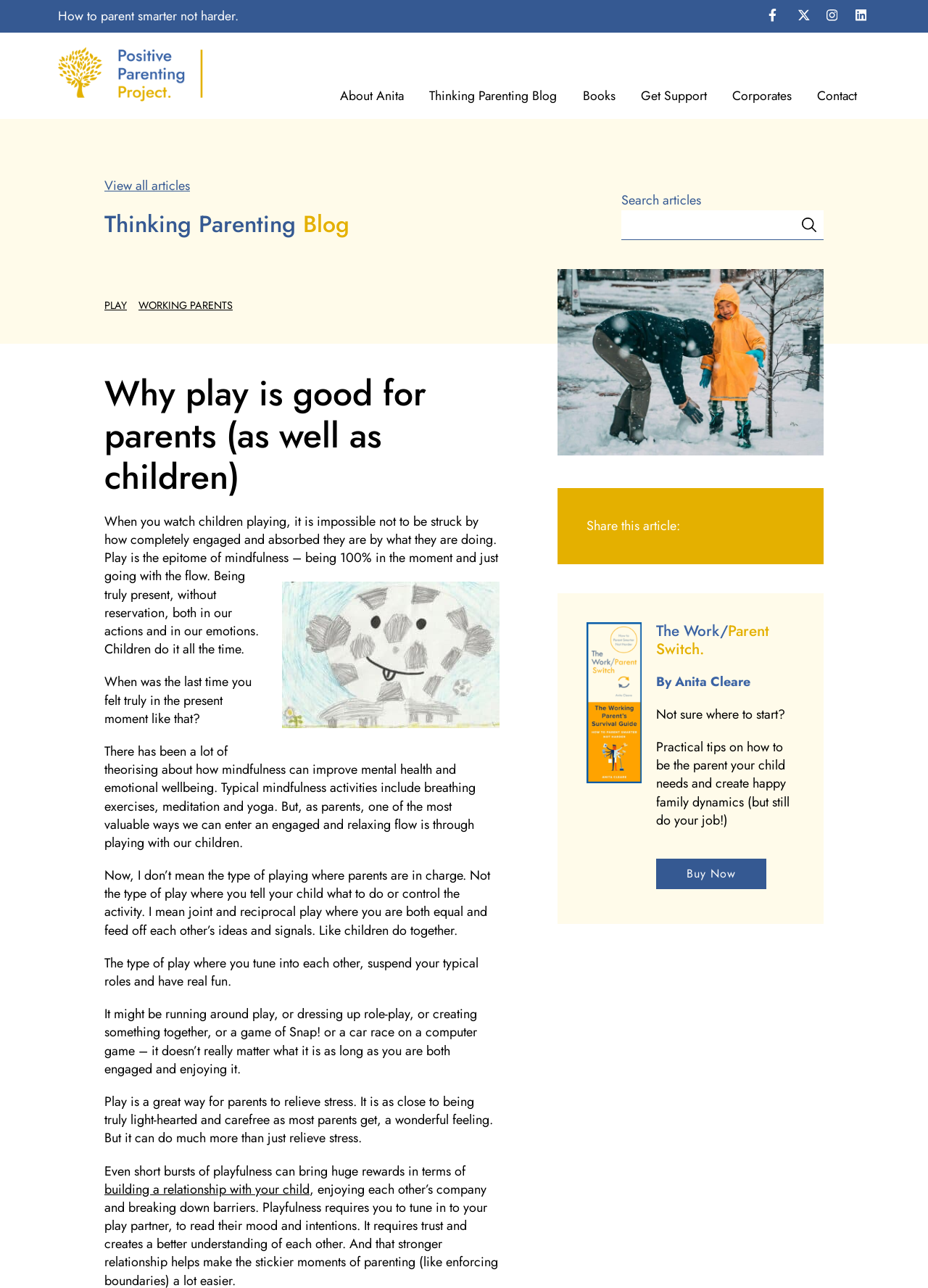What is the main topic of the article?
Please provide a comprehensive answer based on the visual information in the image.

The main topic of the article is located in the heading of the webpage, which is 'Why play is good for parents (as well as children)'. This heading summarizes the main idea of the article, which is about the benefits of play for parents.